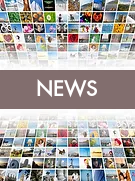What is the purpose of the image?
Please provide a comprehensive answer based on the information in the image.

The purpose of the image is to serve as a captivating introduction to a section dedicated to the latest news articles and stories, inviting viewers to engage with current events or updates.